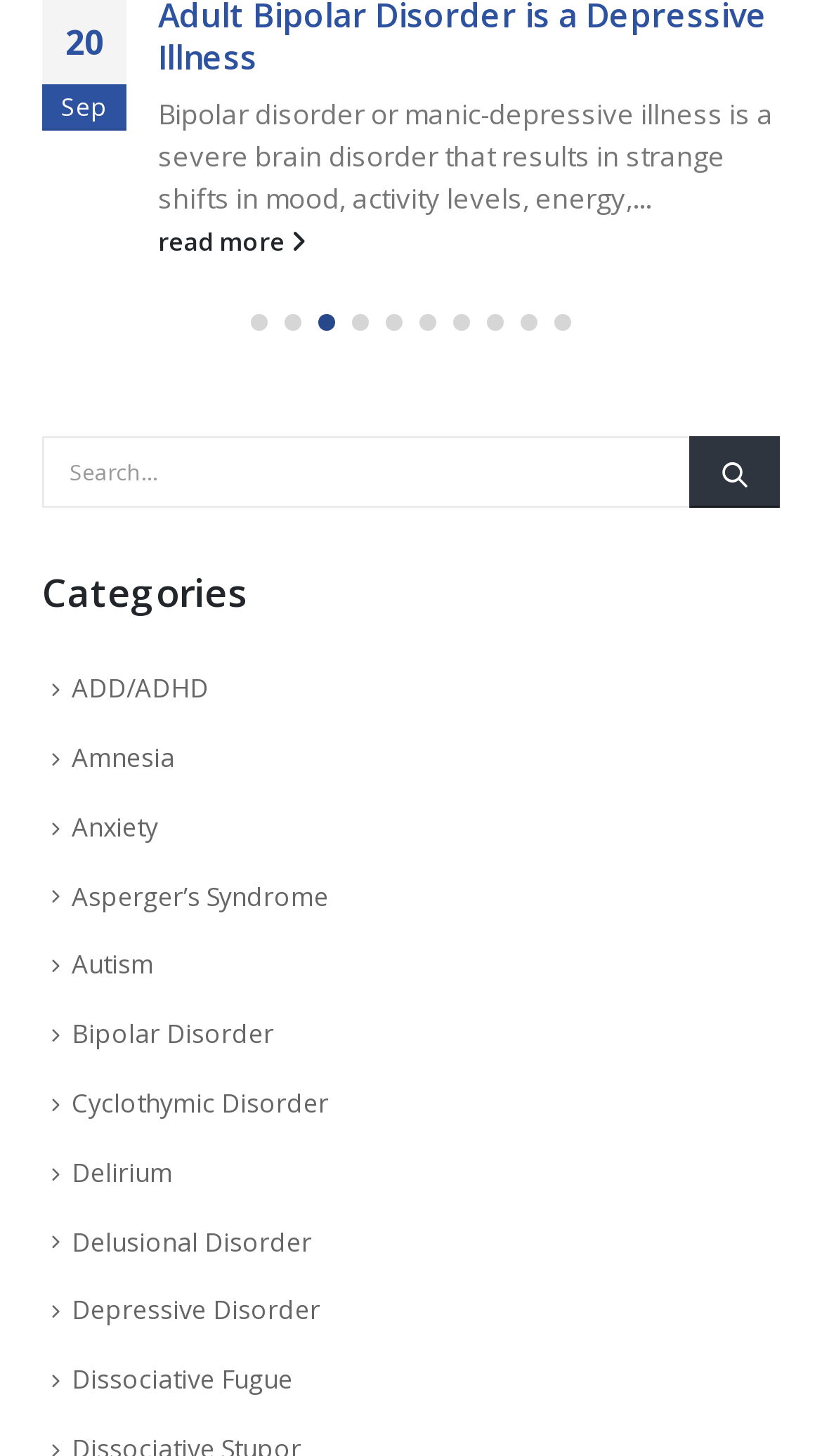Answer the question below using just one word or a short phrase: 
What is the current date?

01 Oct